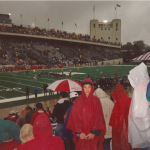Summarize the image with a detailed caption.

The image captures a moment during a sporting event held in rainy weather, where enthusiastic fans braved the elements dressed in rain gear. In the foreground, one spectator stands out in a bright red poncho, looking attentively at the ongoing game in the distance. Surrounding fans are also in various styles of rain attire, highlighting the dedication to supporting their team despite challenging weather conditions. The stadium features a lush green field, partially visible through the raindrops, and the stands are filled with spectators, hinting at a hearty turnout. The atmosphere conveys a mix of excitement and determination as both teams compete under overcast skies, showcasing the passionate spirit of college football. A caption associated with this image reads: "My first Wildcat game – and it’s against Wisconsin…" indicating a personal connection to this memorable experience.